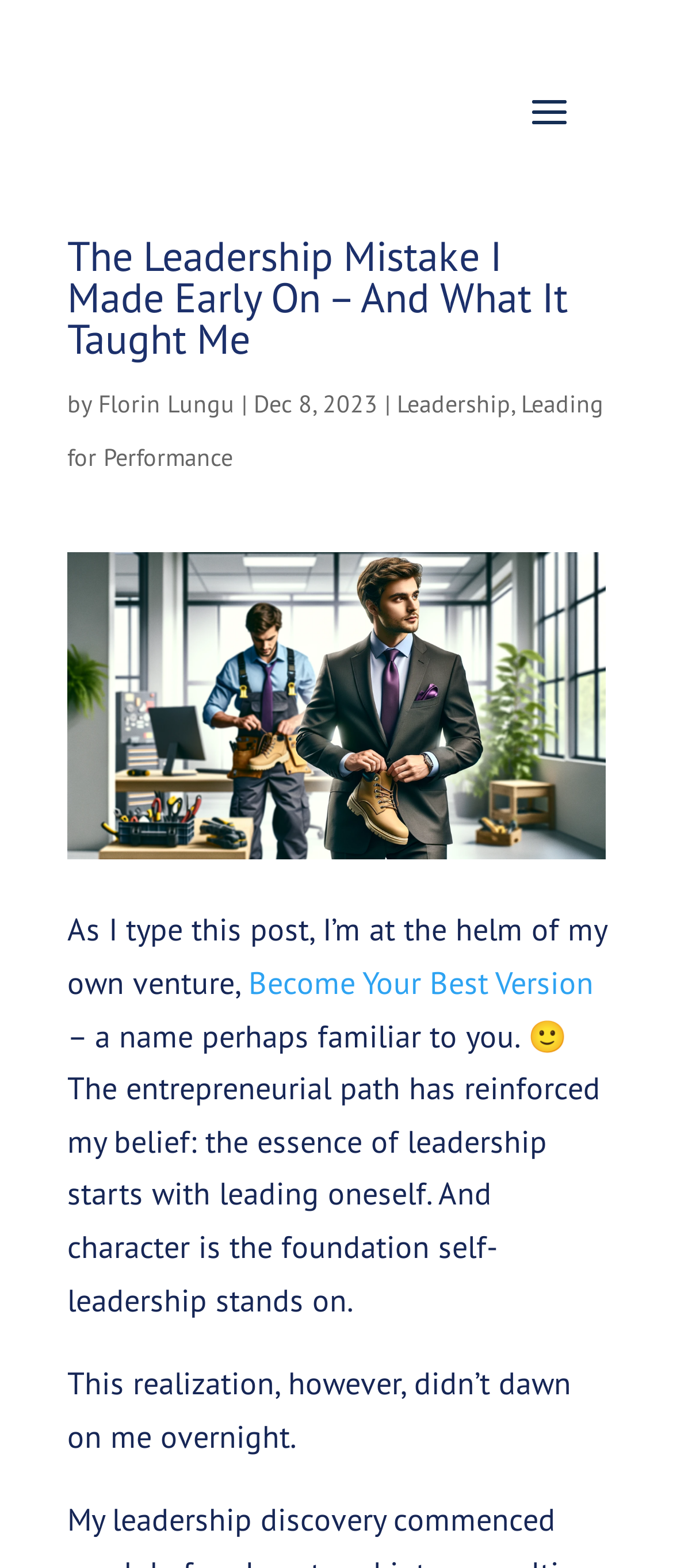How many images are on the webpage? Examine the screenshot and reply using just one word or a brief phrase.

1